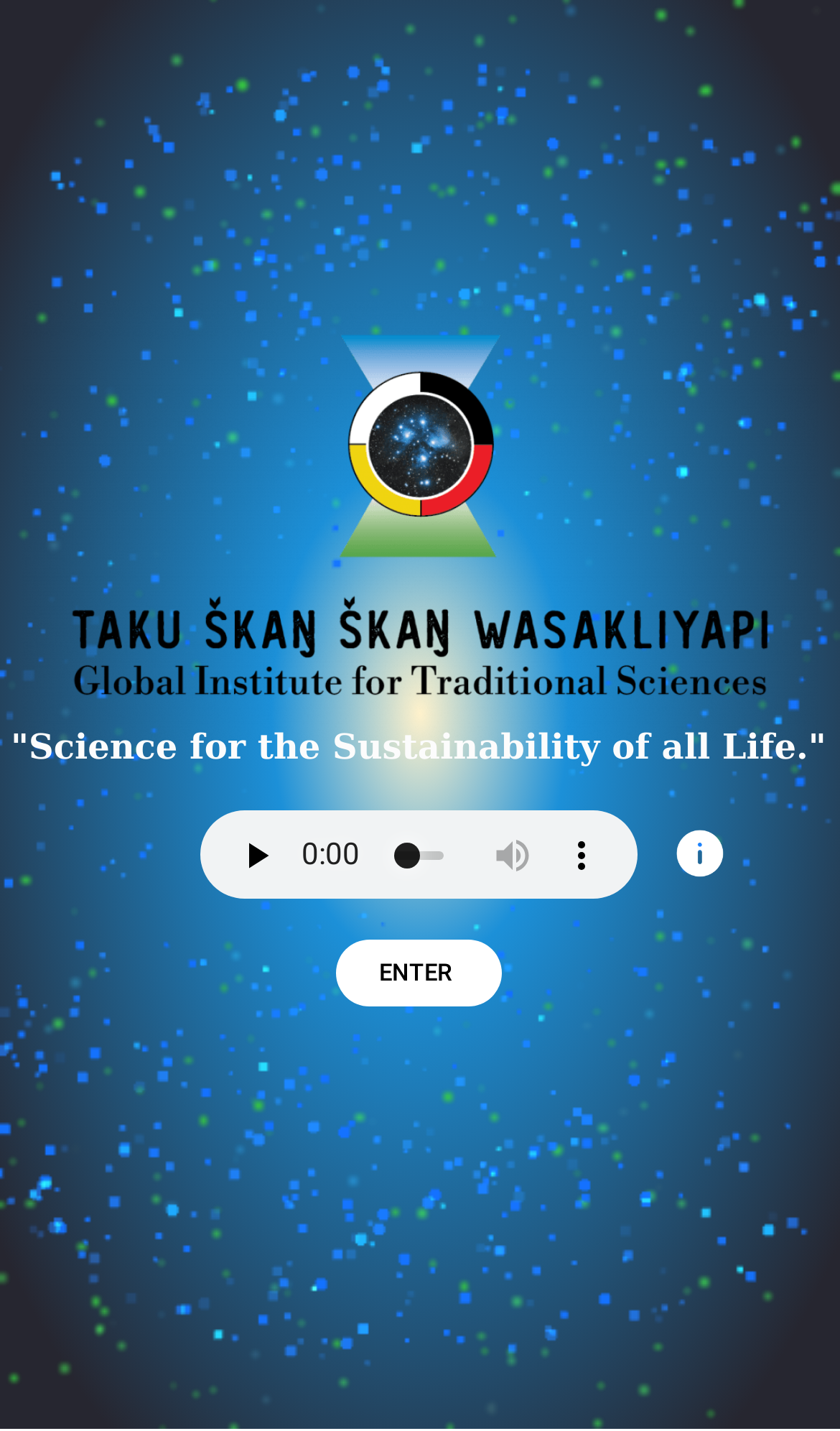What is the orientation of the audio time scrubber?
We need a detailed and exhaustive answer to the question. Please elaborate.

The audio time scrubber is a slider element with a horizontal orientation, as indicated by its 'orientation: horizontal' property.